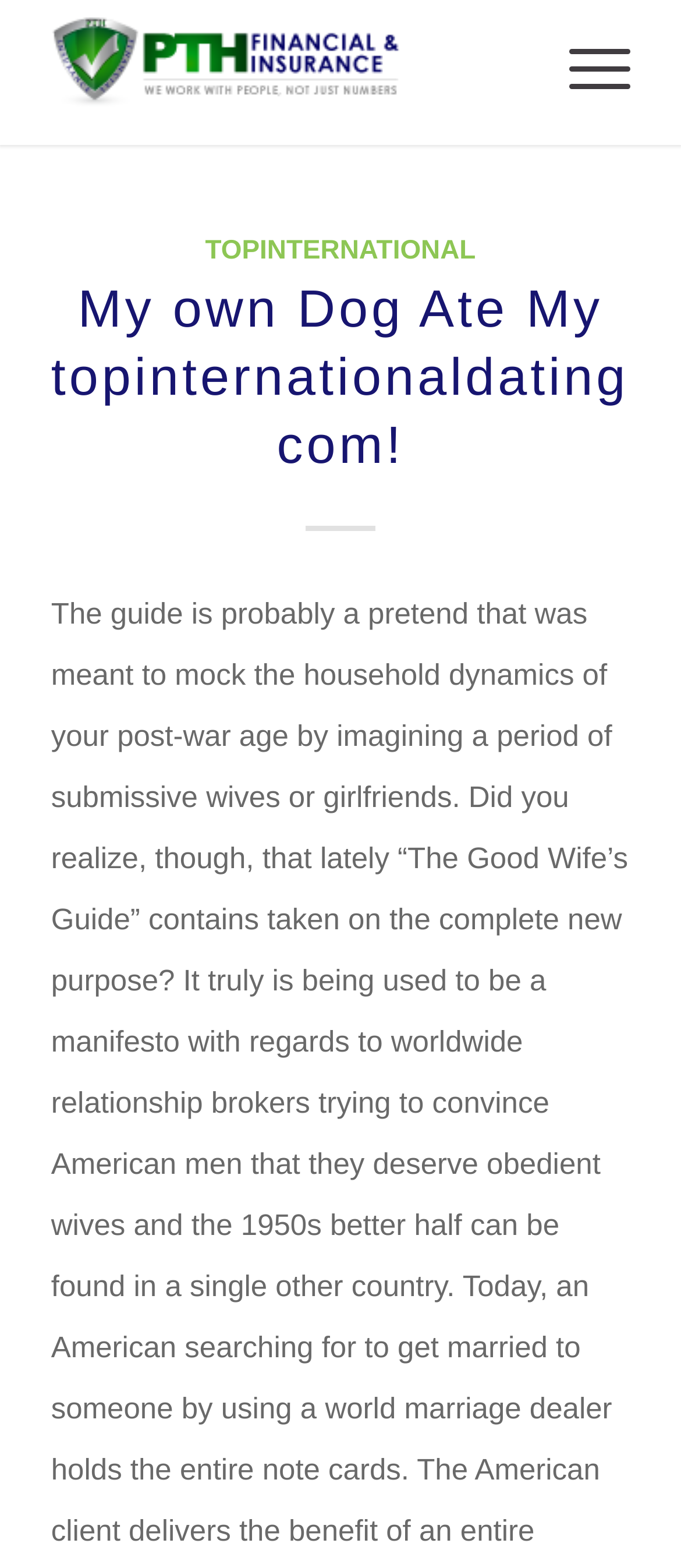Respond with a single word or short phrase to the following question: 
How many links are present in the top section of the webpage?

2